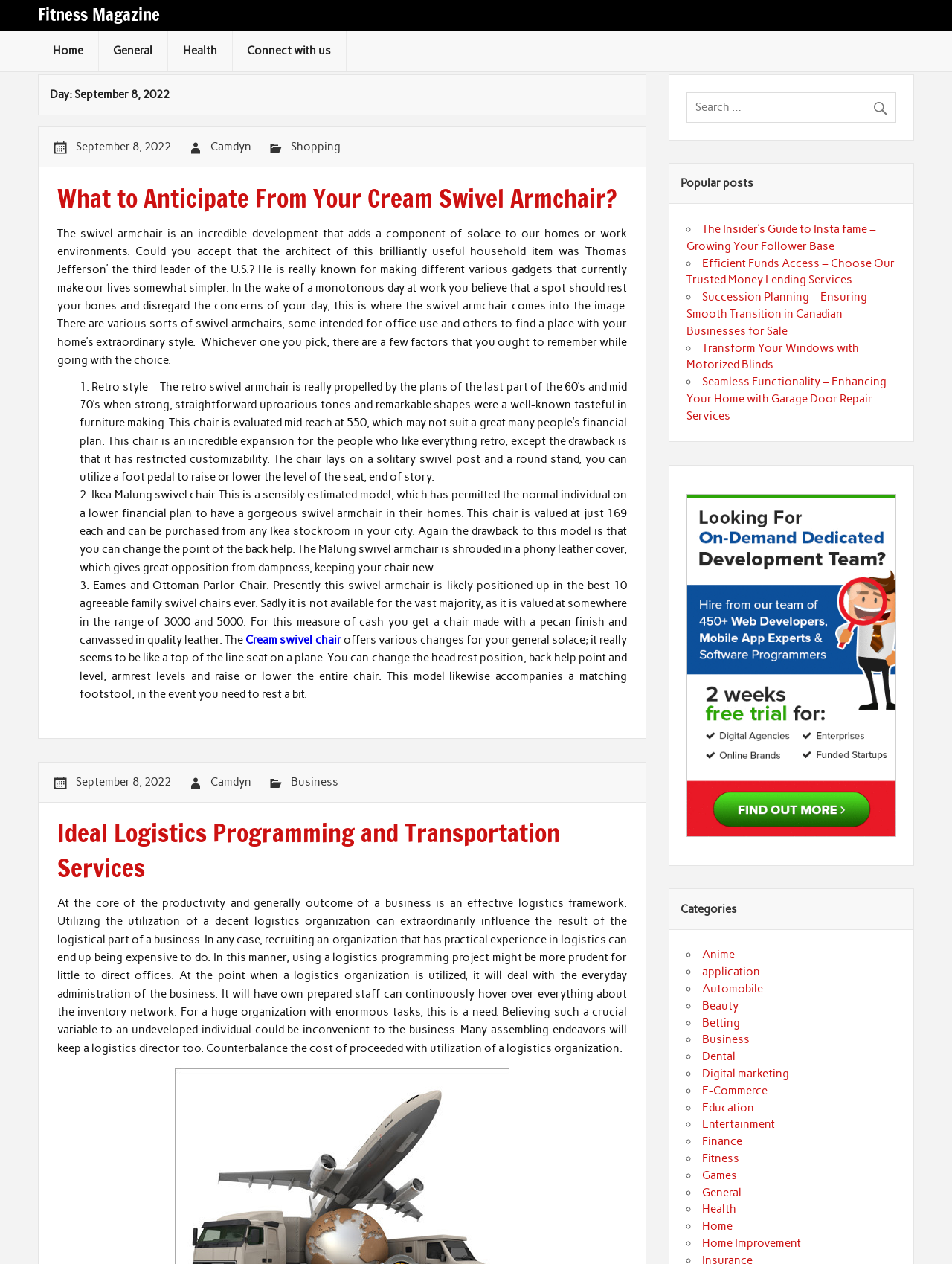Please identify the bounding box coordinates of the element's region that I should click in order to complete the following instruction: "Browse the 'Popular posts' section". The bounding box coordinates consist of four float numbers between 0 and 1, i.e., [left, top, right, bottom].

[0.703, 0.129, 0.959, 0.161]